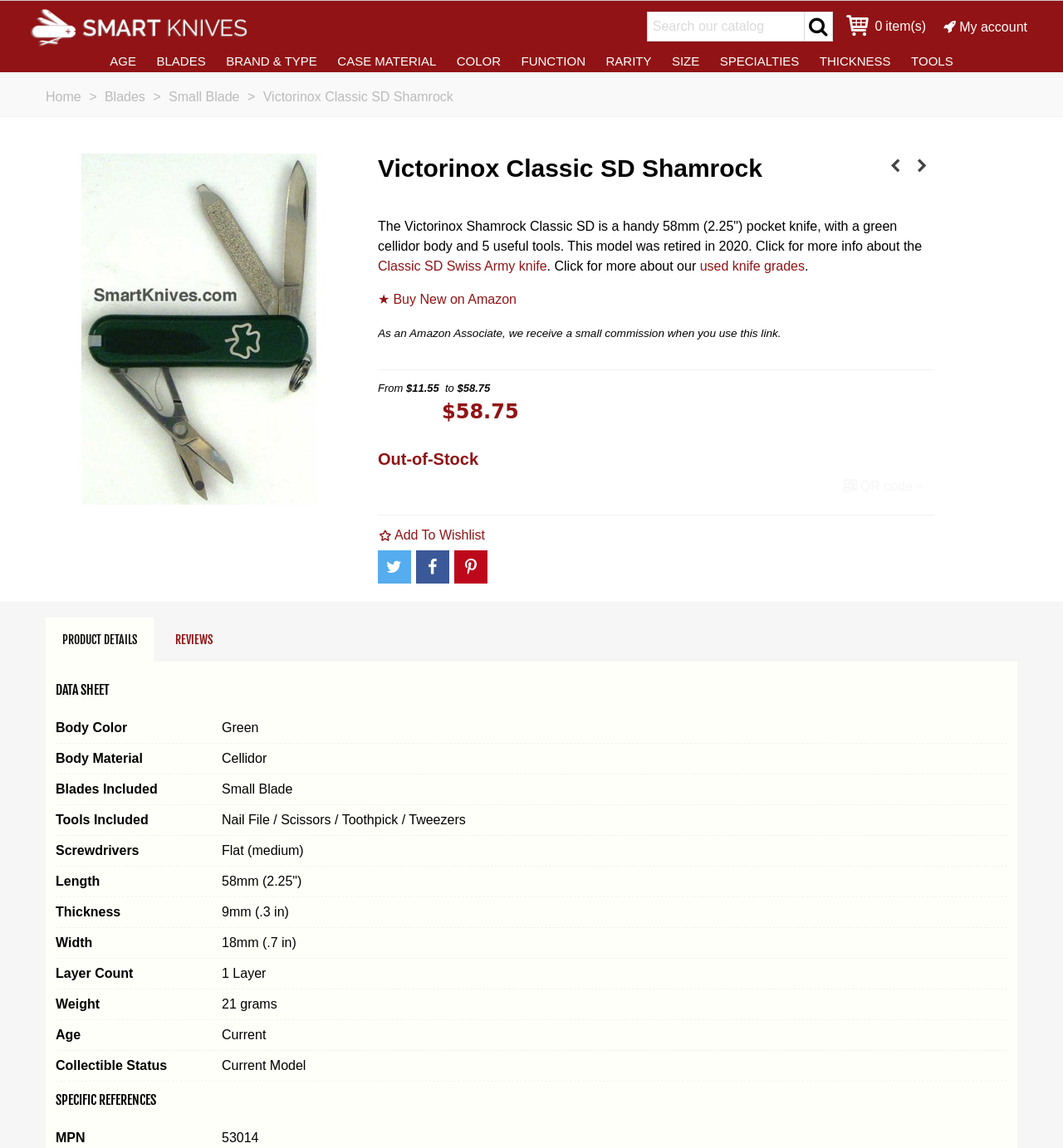What is the headline of the webpage?

Victorinox Classic SD Shamrock